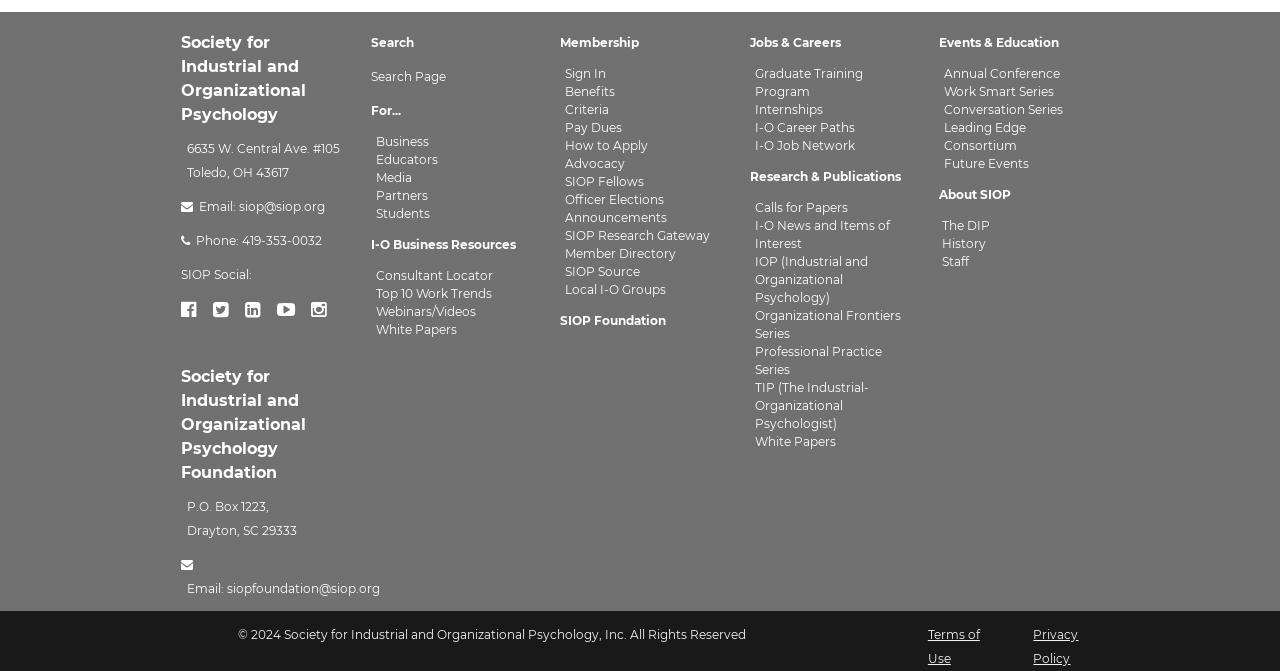Find the bounding box coordinates for the area that must be clicked to perform this action: "Learn about SIOP membership".

[0.438, 0.051, 0.499, 0.074]